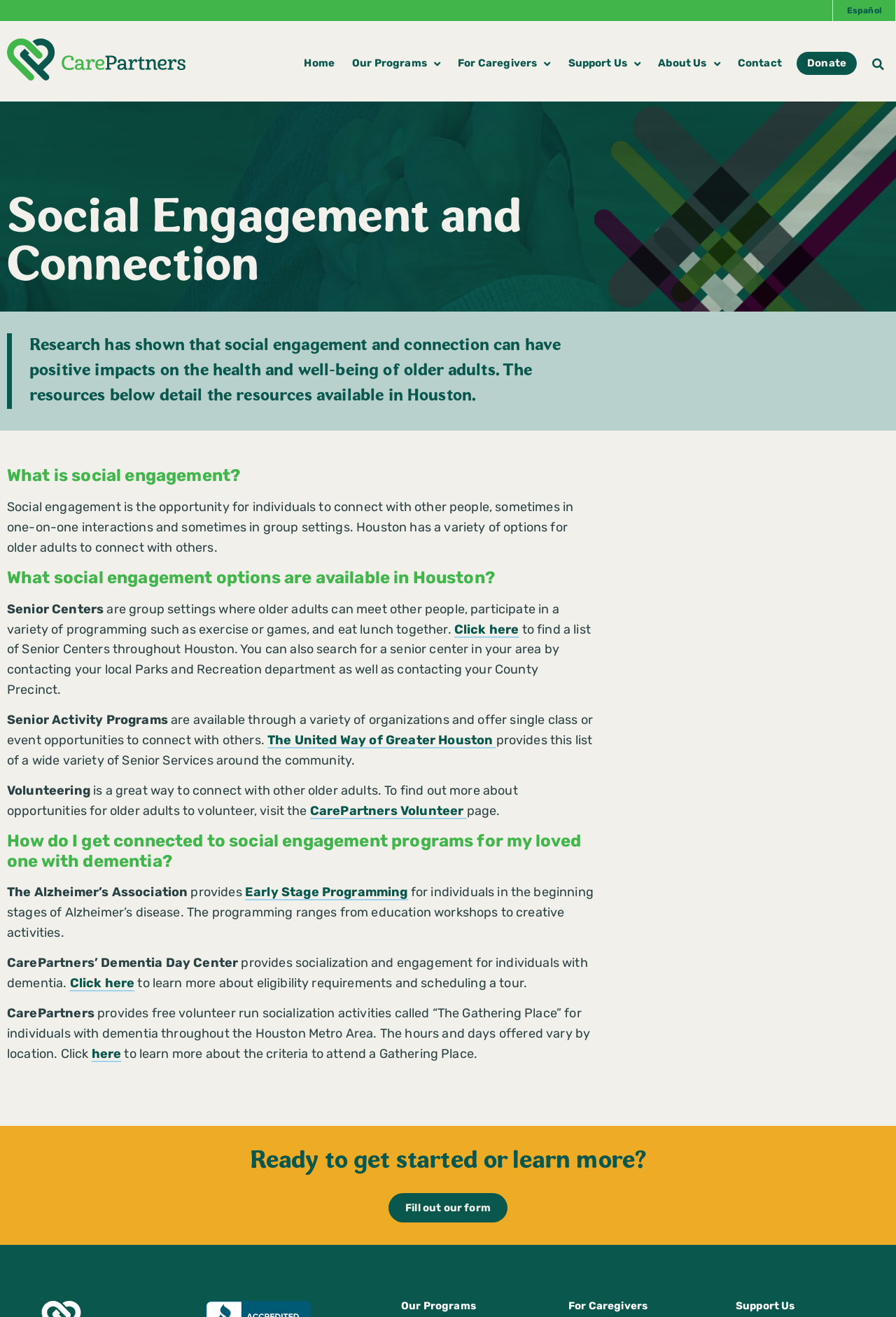How can I learn more about the eligibility requirements and scheduling a tour for CarePartners’ Dementia Day Center?
Refer to the image and provide a one-word or short phrase answer.

Click here